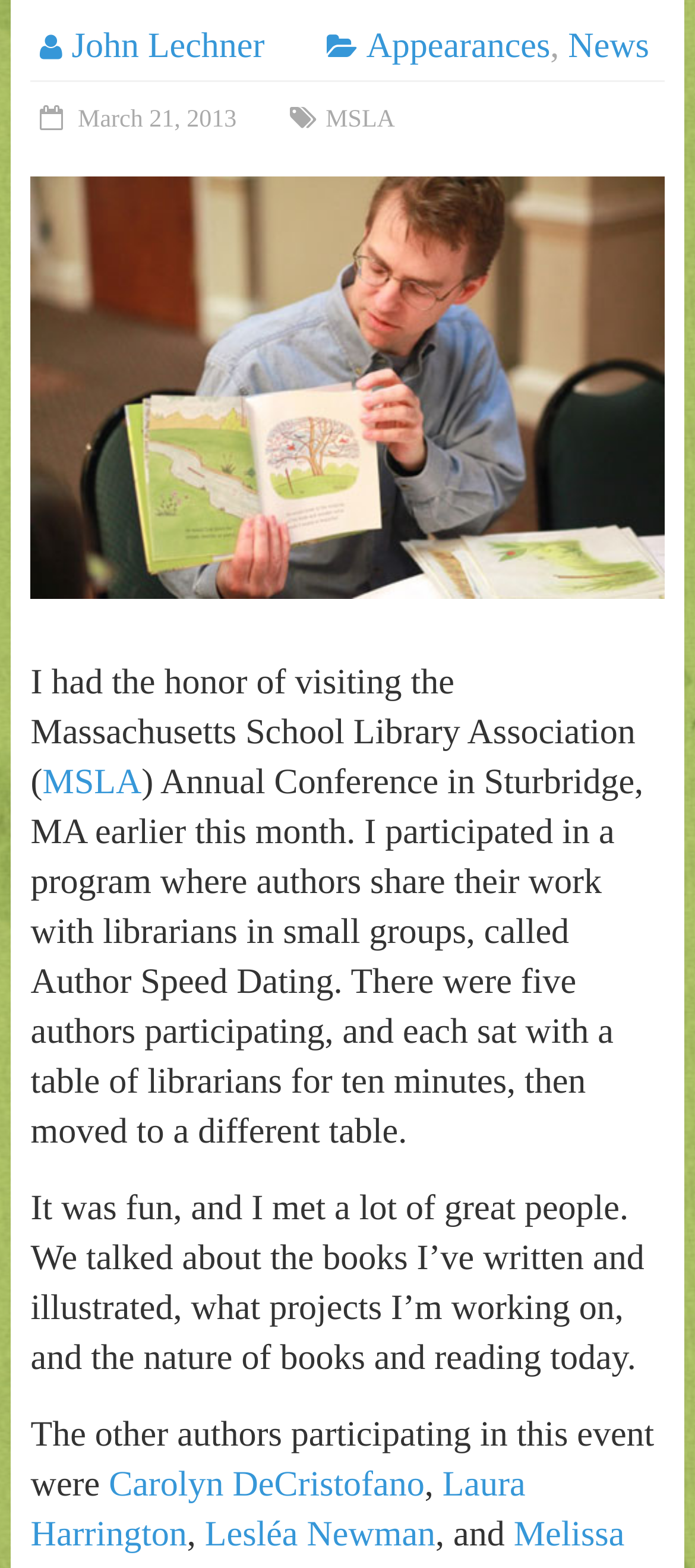Using the given element description, provide the bounding box coordinates (top-left x, top-left y, bottom-right x, bottom-right y) for the corresponding UI element in the screenshot: Carolyn DeCristofano

[0.157, 0.934, 0.611, 0.959]